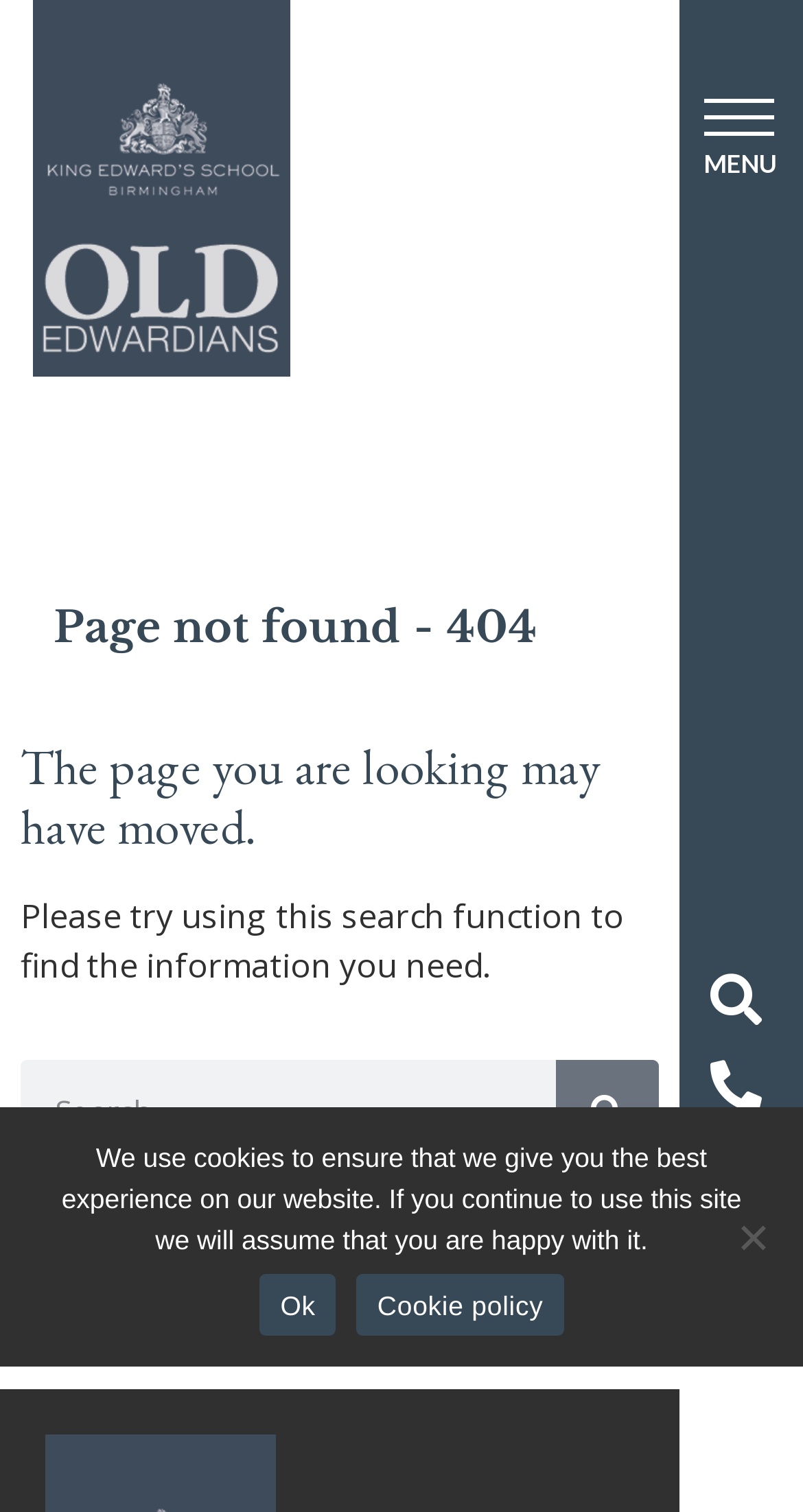Locate the bounding box of the user interface element based on this description: "Ok".

[0.323, 0.843, 0.419, 0.883]